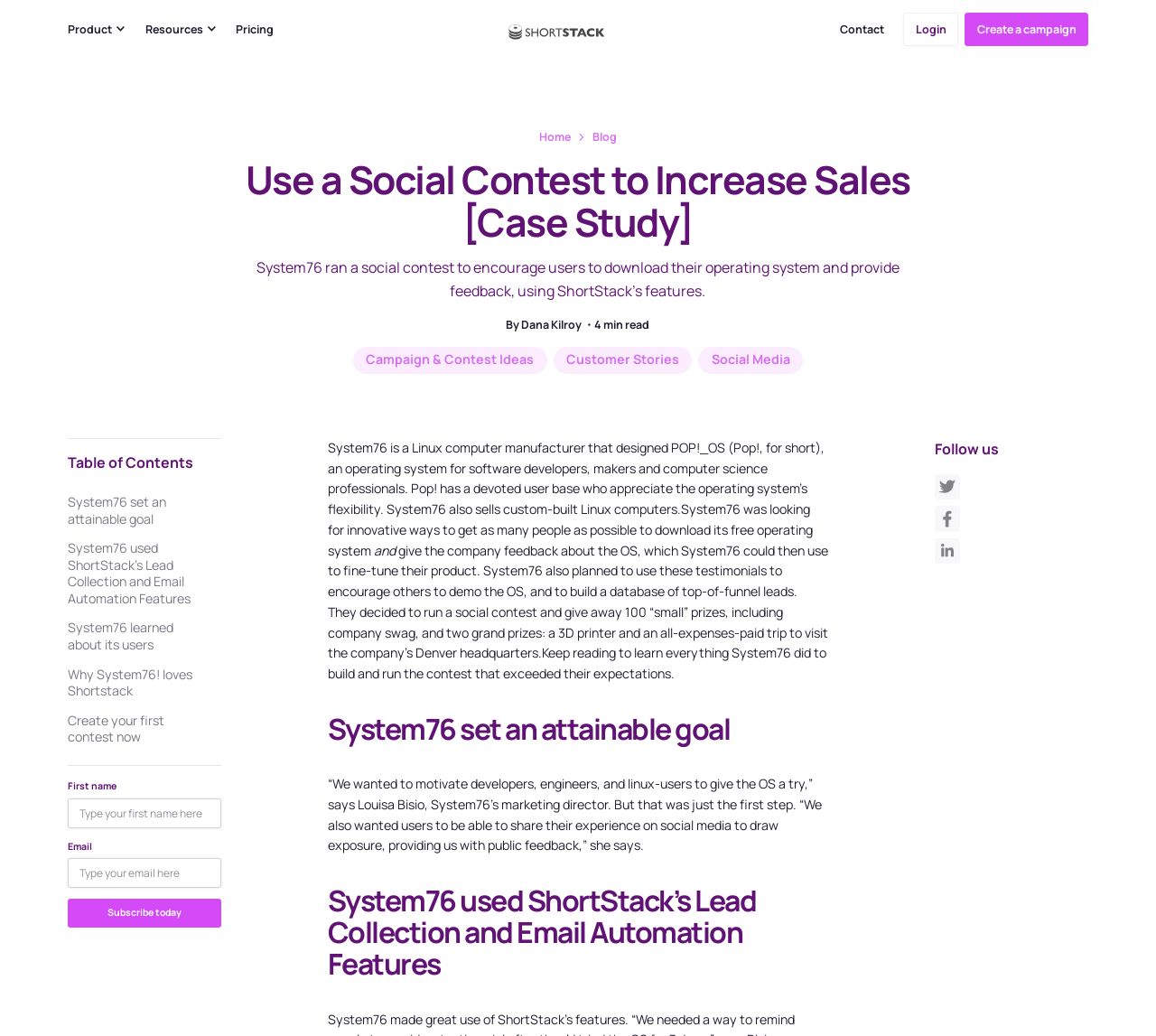What is the name of System76's marketing director?
Provide a short answer using one word or a brief phrase based on the image.

Louisa Bisio